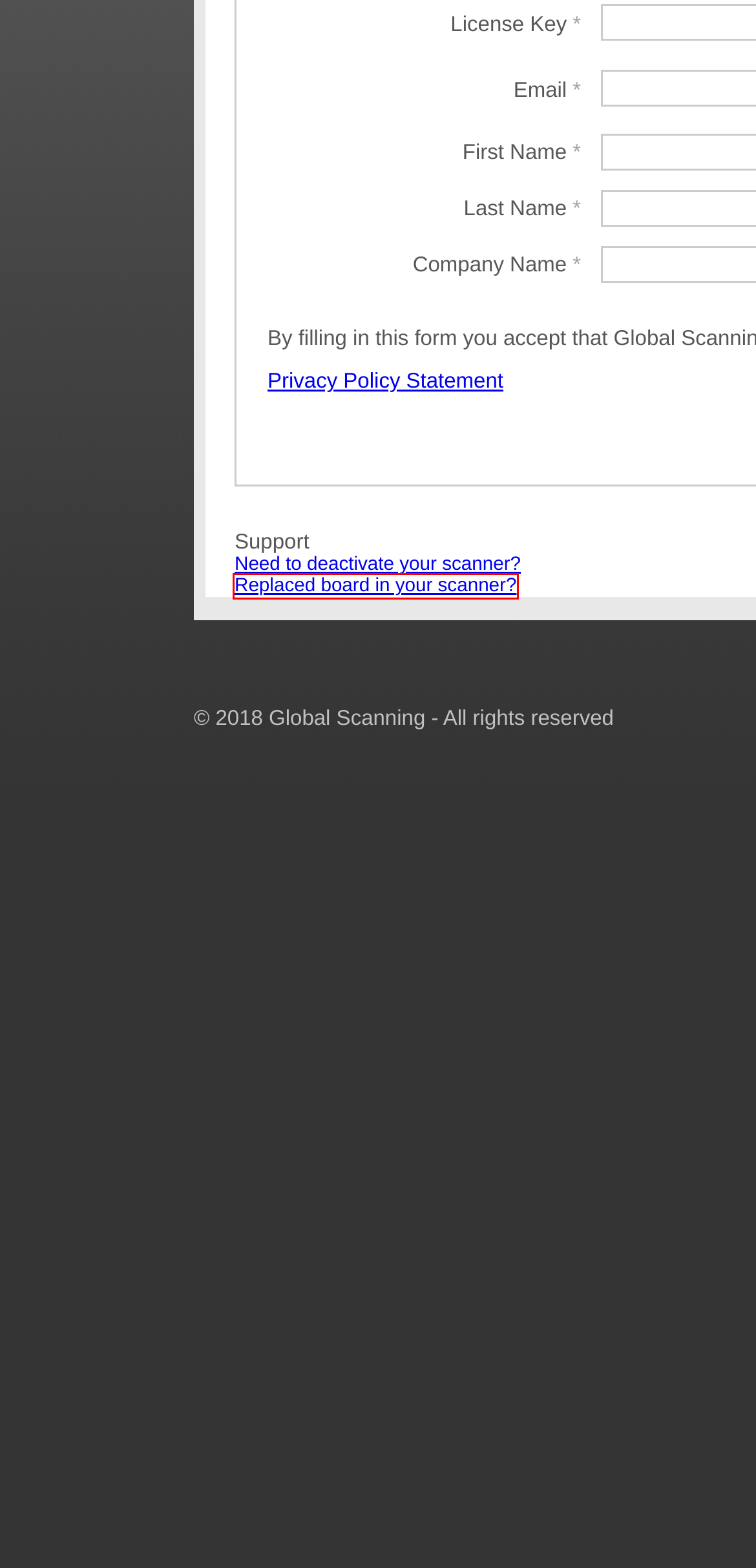Take a look at the provided webpage screenshot featuring a red bounding box around an element. Select the most appropriate webpage description for the page that loads after clicking on the element inside the red bounding box. Here are the candidates:
A. Attivazione licenza
B. Licentieactivering
C. Lisans Aktivasyonu
D. Deactivate your scanner
E. 라이센스 활성화
F. Activation de la licence
G. Scanner Reactivation
H. Privacy policy - Contex large format scanners

G